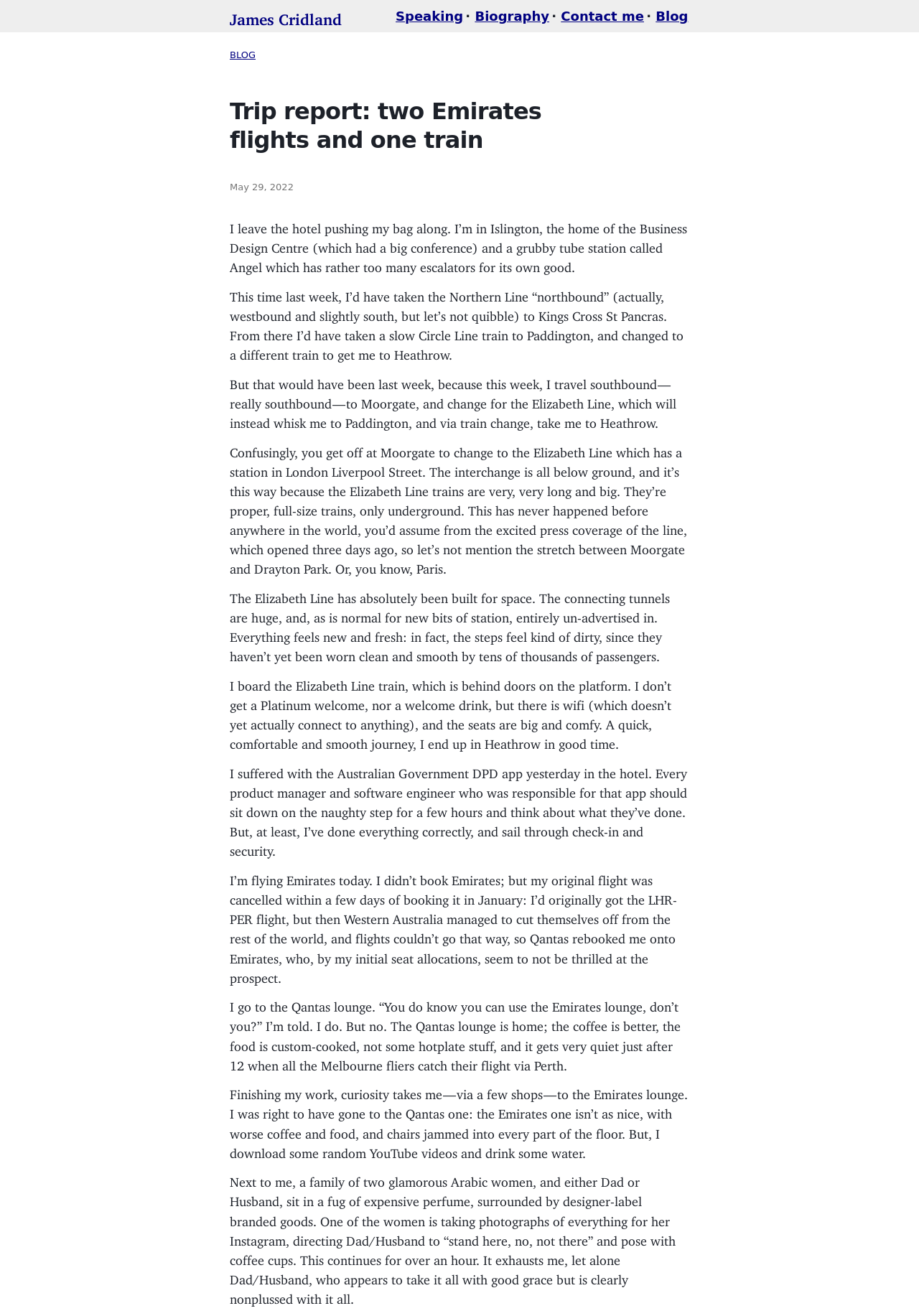Identify the main heading from the webpage and provide its text content.

Trip report: two Emirates flights and one train